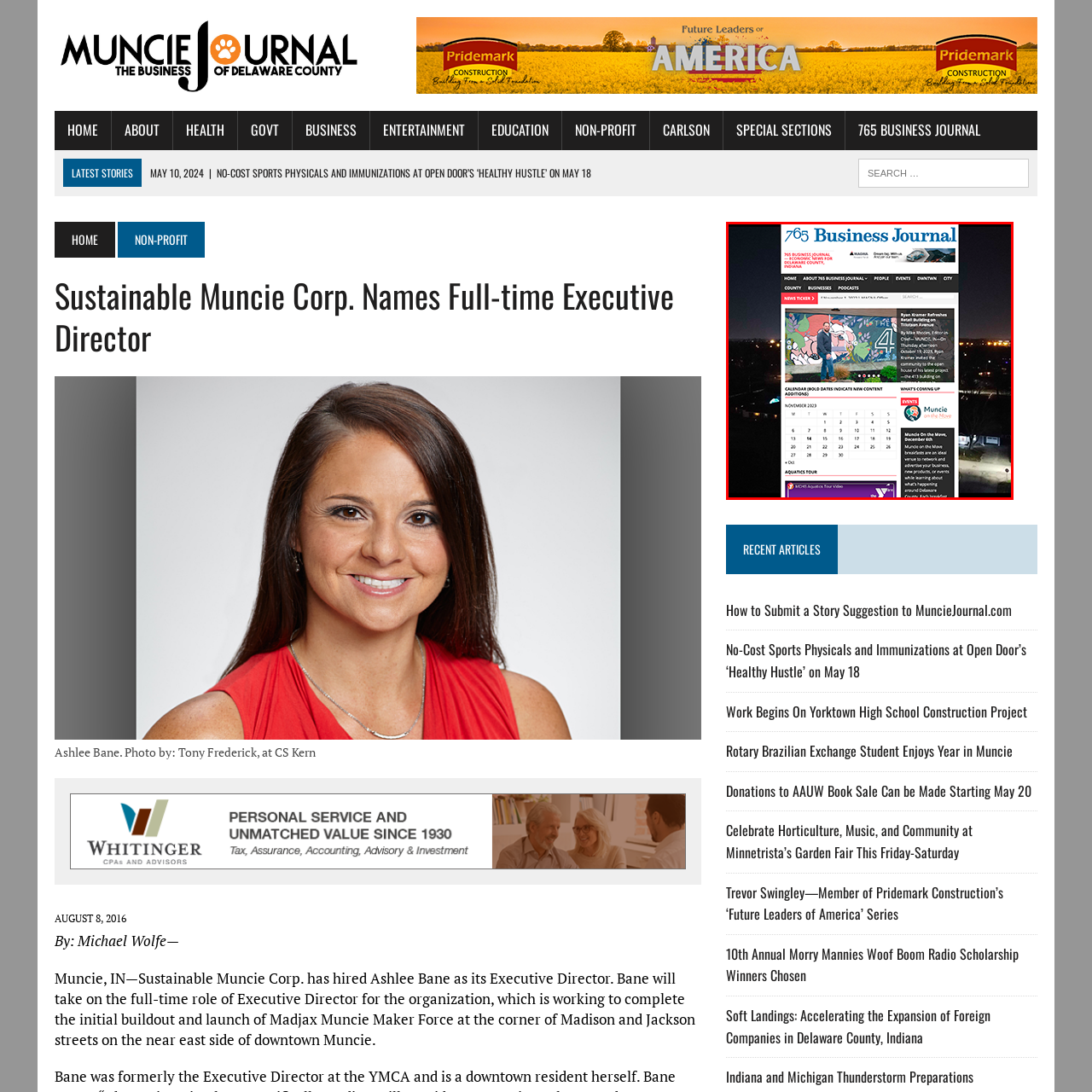View the section of the image outlined in red, What is the title of the article in the 765 Business Journal? Provide your response in a single word or brief phrase.

Ryan Kumar Refreshes Retail Building